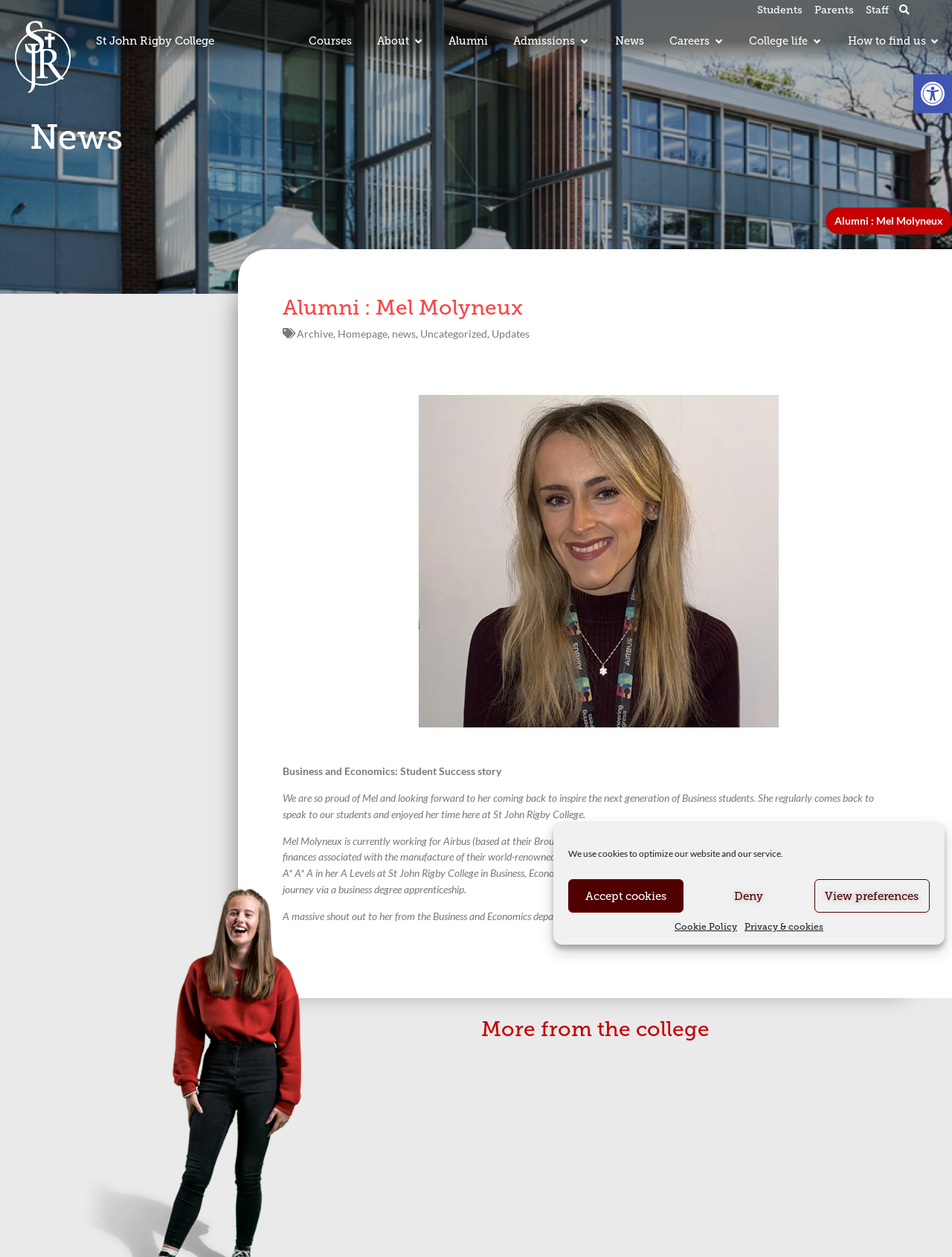Find the bounding box coordinates of the element to click in order to complete the given instruction: "Search for something."

[0.94, 0.001, 1.0, 0.016]